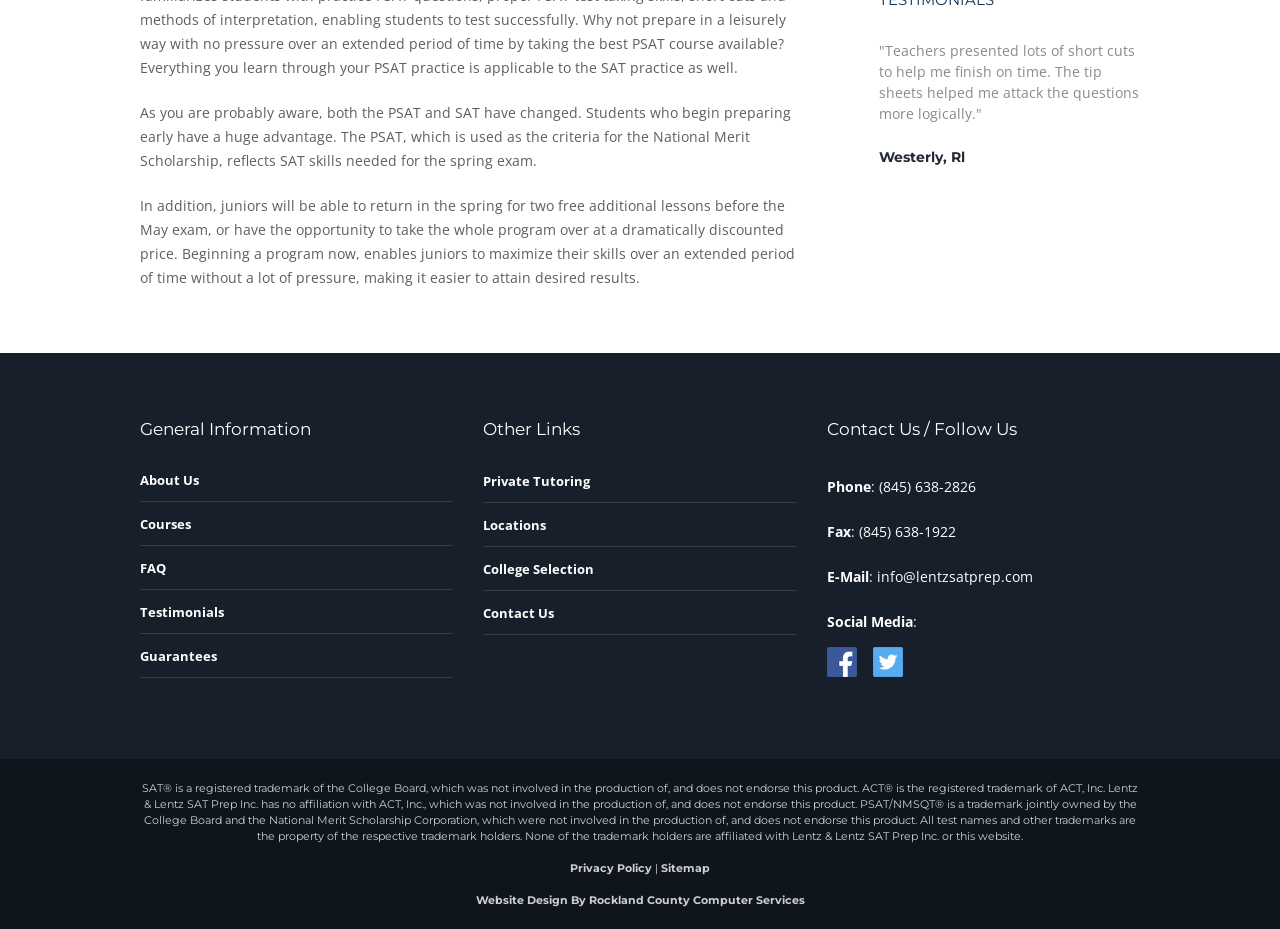Please determine the bounding box coordinates for the UI element described here. Use the format (top-left x, top-left y, bottom-right x, bottom-right y) with values bounded between 0 and 1: FAQ

[0.109, 0.602, 0.13, 0.621]